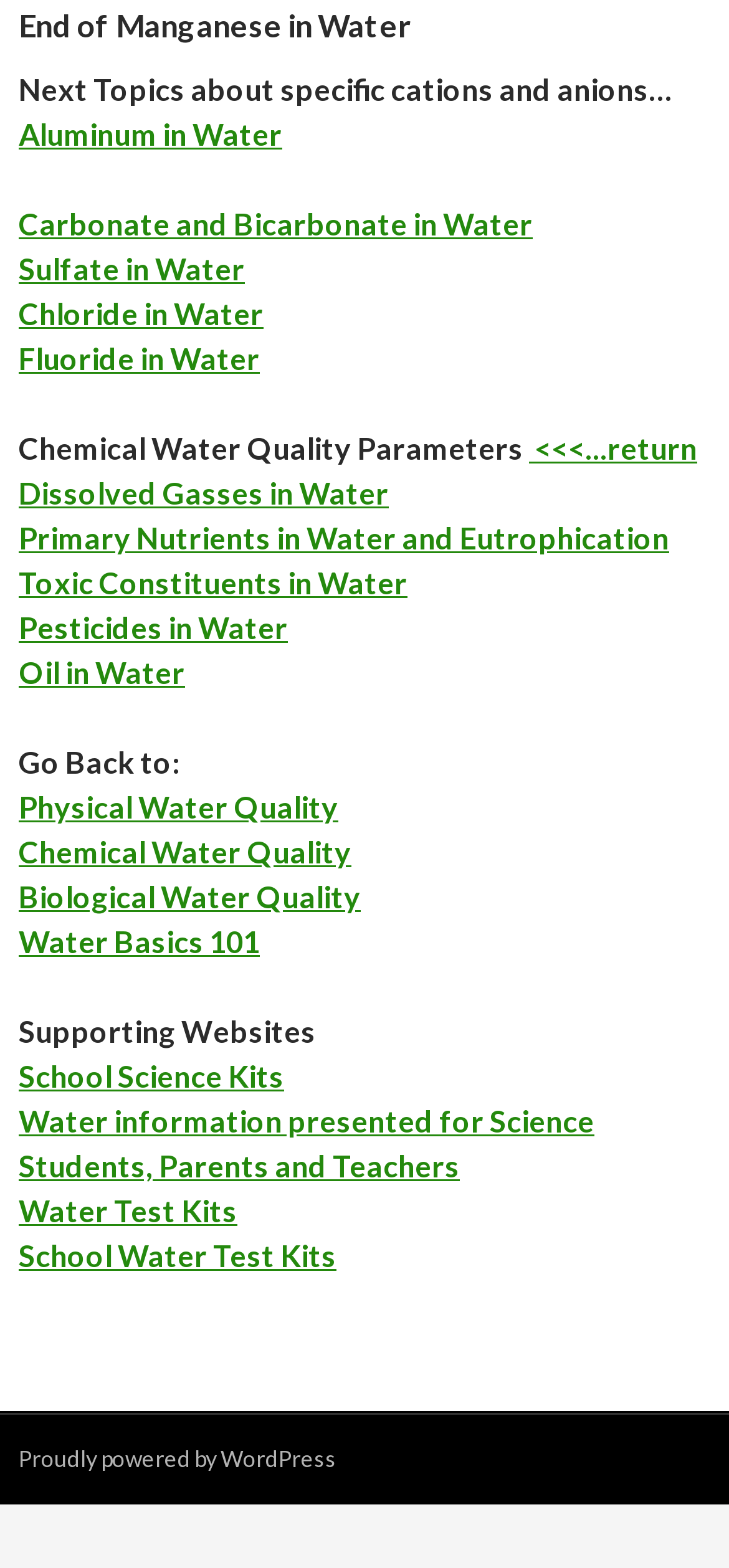How many categories of water quality are listed?
Kindly answer the question with as much detail as you can.

I found three categories of water quality listed on the webpage: Physical Water Quality, Chemical Water Quality, and Biological Water Quality.